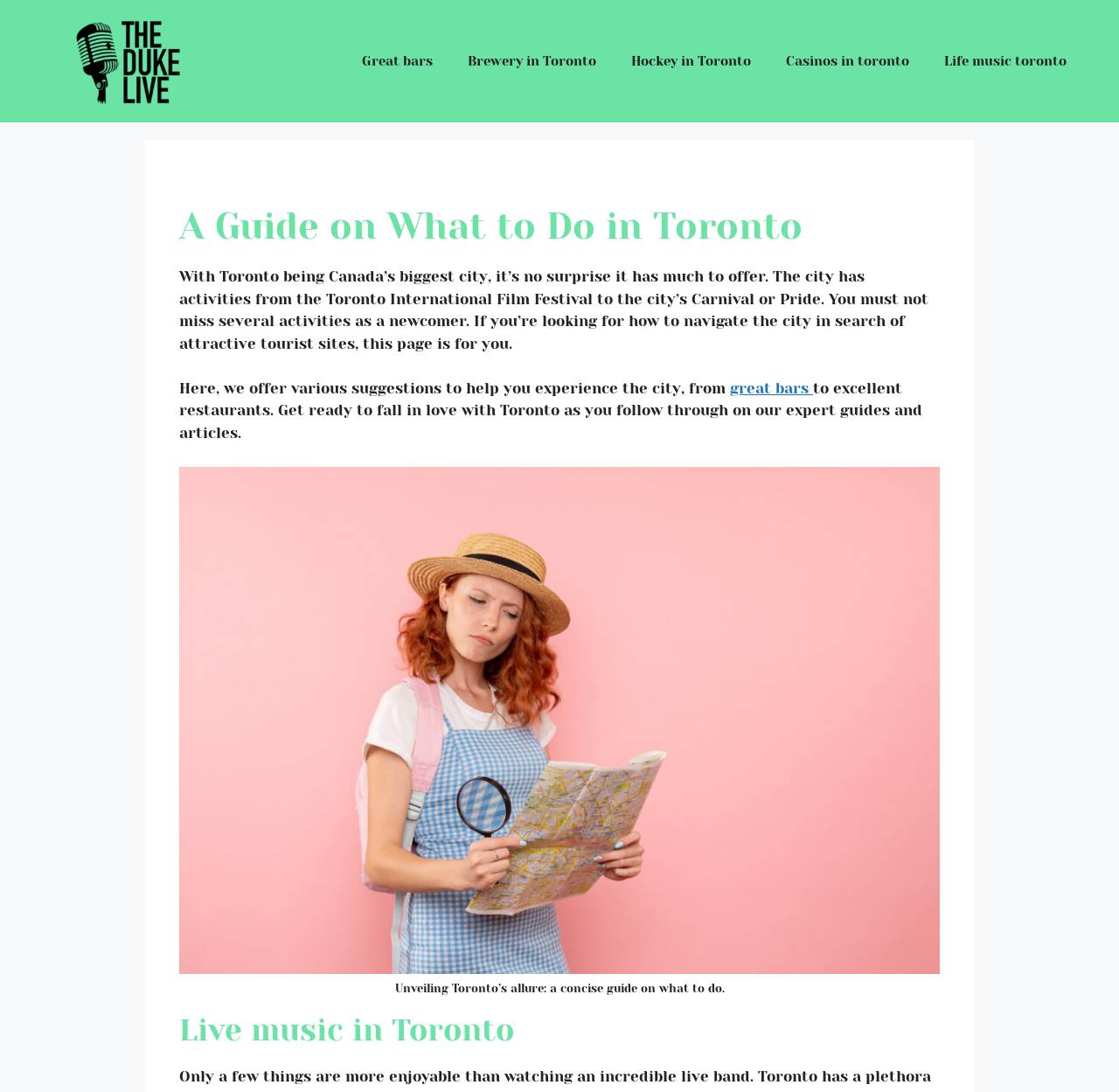Given the webpage screenshot and the description, determine the bounding box coordinates (top-left x, top-left y, bottom-right x, bottom-right y) that define the location of the UI element matching this description: Great bars

[0.308, 0.032, 0.402, 0.08]